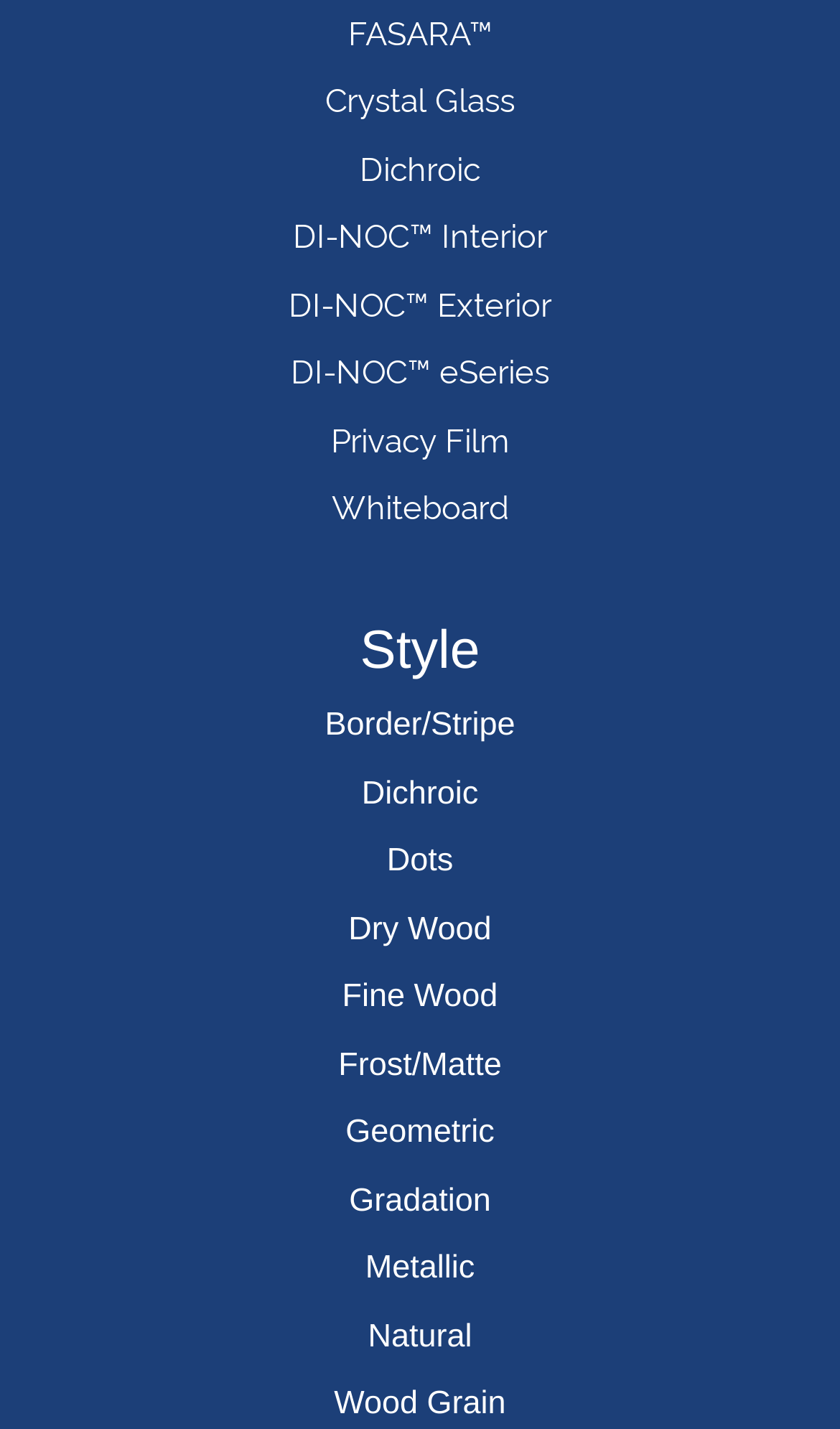Locate the bounding box coordinates of the element I should click to achieve the following instruction: "View Privacy Film".

[0.394, 0.291, 0.606, 0.323]